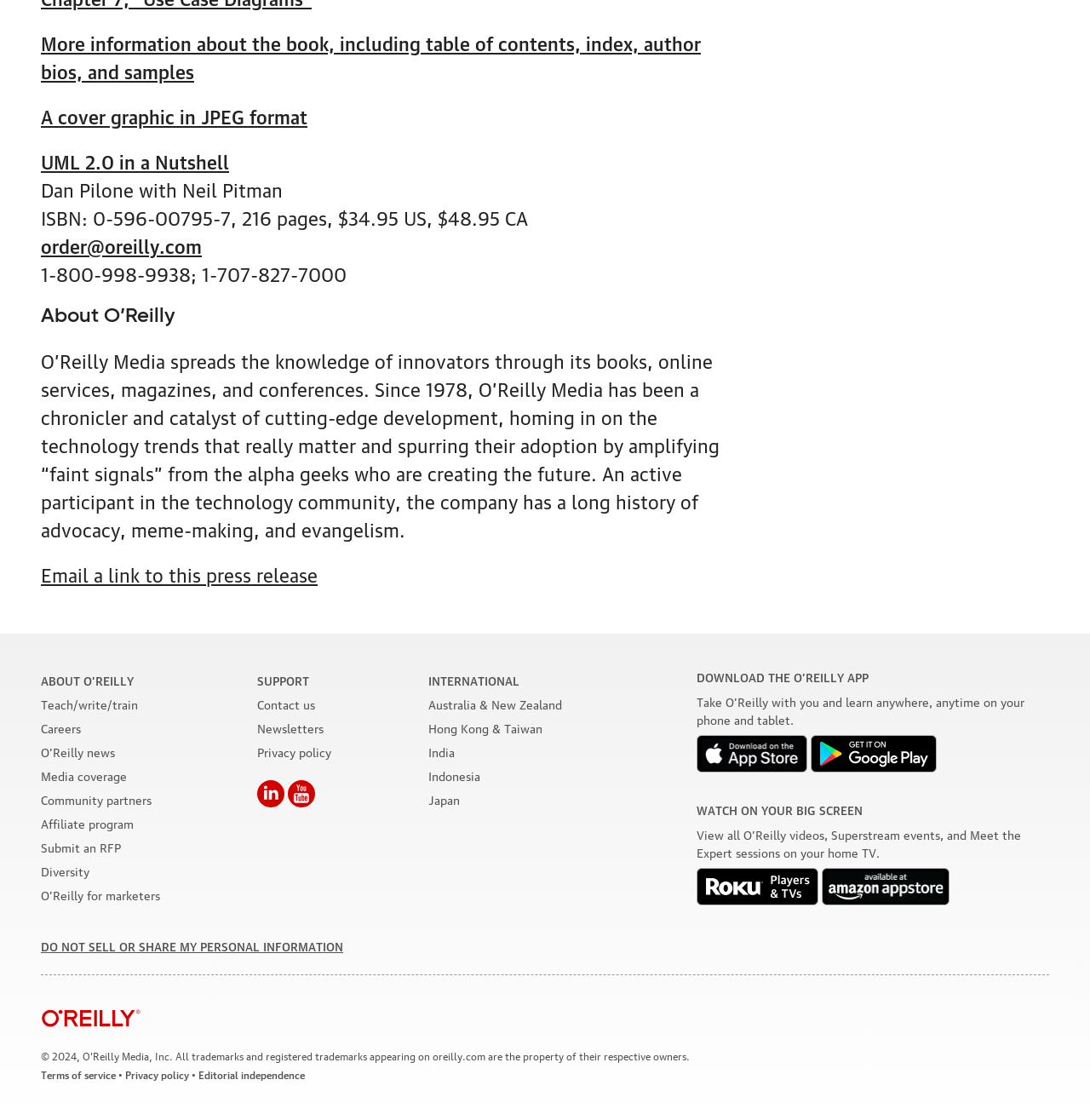Please provide a brief answer to the question using only one word or phrase: 
How can I contact O'Reilly?

1-800-998-9938 or 1-707-827-7000